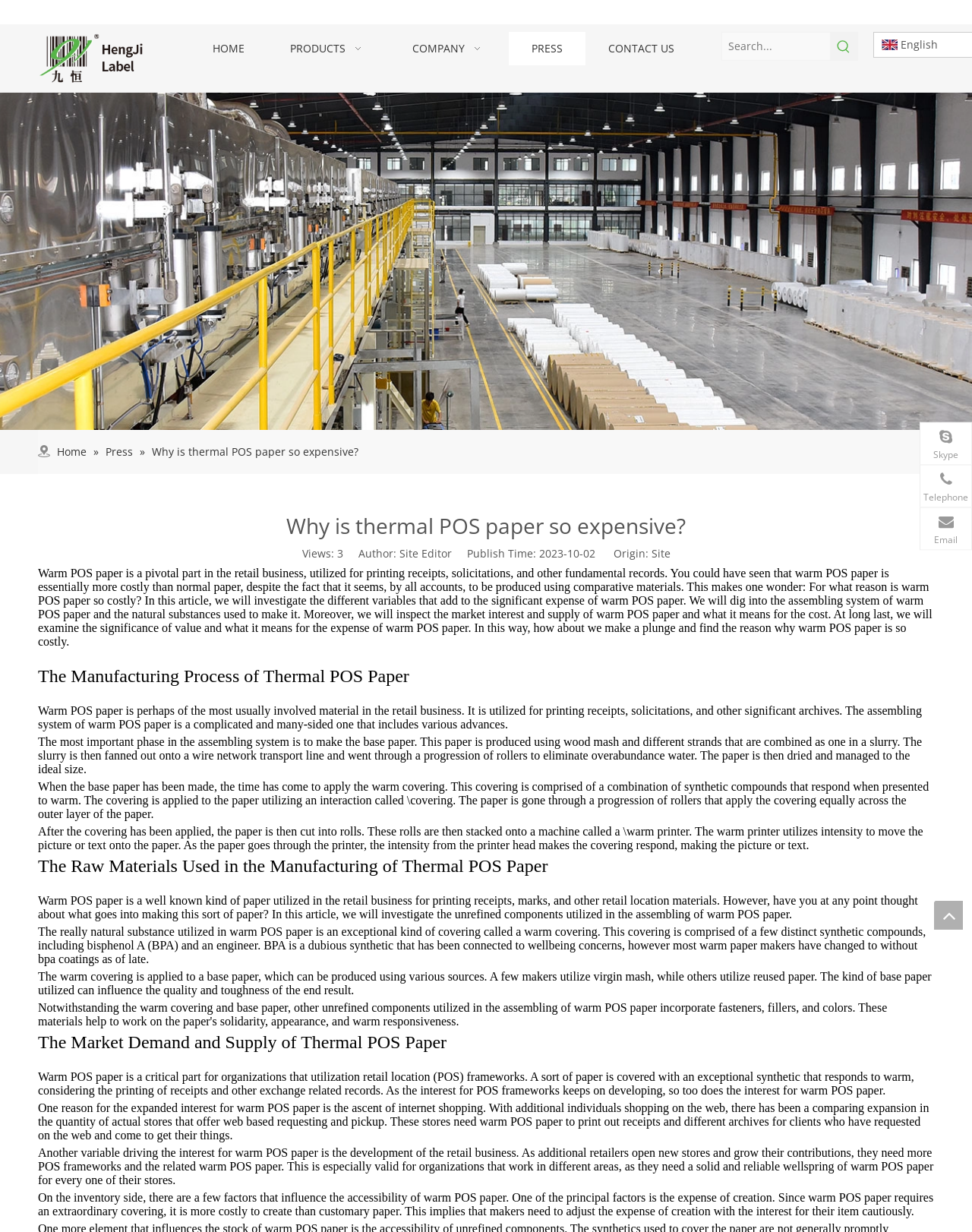Locate the bounding box coordinates of the clickable element to fulfill the following instruction: "Contact us". Provide the coordinates as four float numbers between 0 and 1 in the format [left, top, right, bottom].

[0.602, 0.026, 0.717, 0.053]